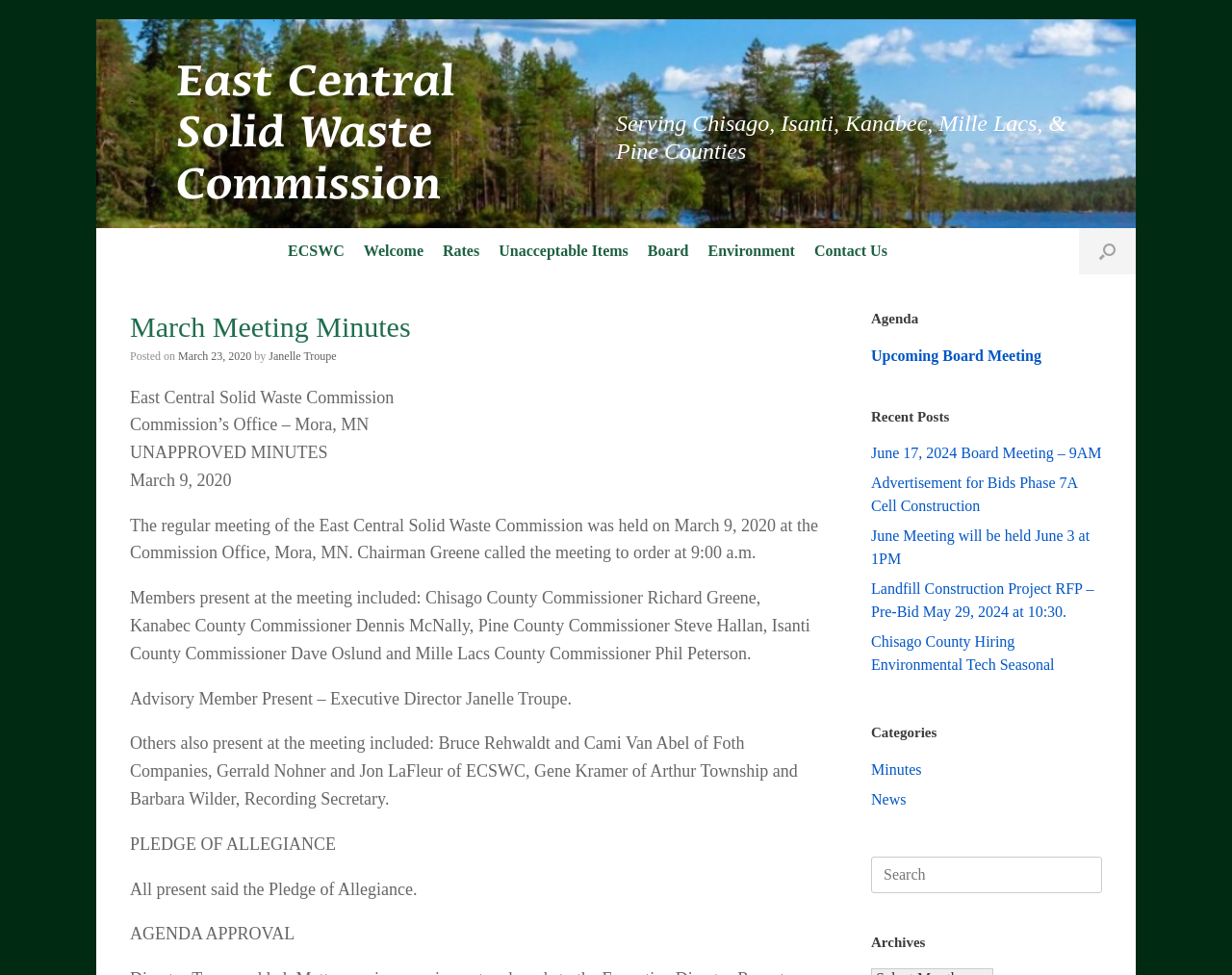Reply to the question with a single word or phrase:
What is the date of the regular meeting?

March 9, 2020